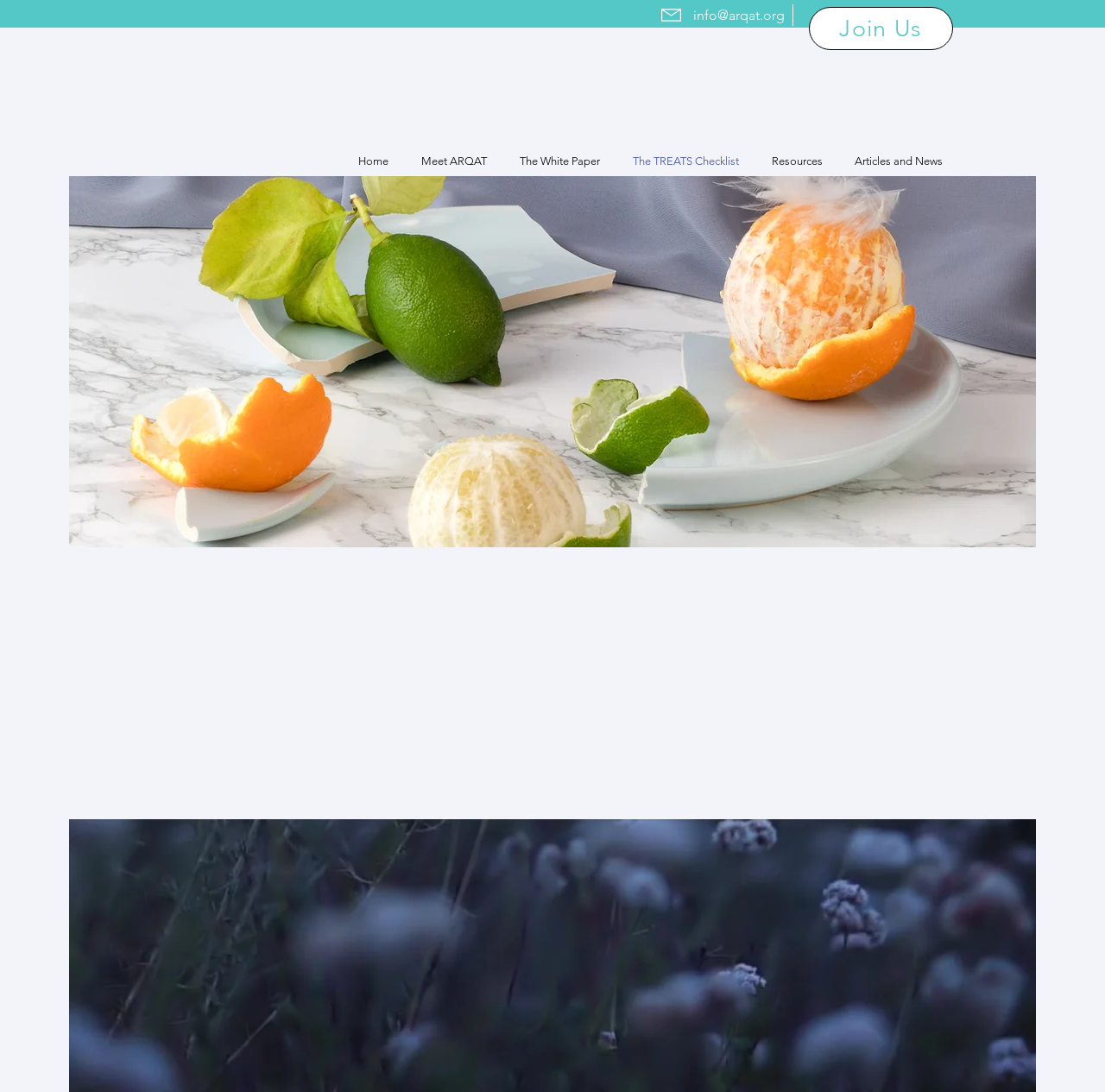Answer the question with a brief word or phrase:
What is the purpose of TREATS?

Improve reporting in studies